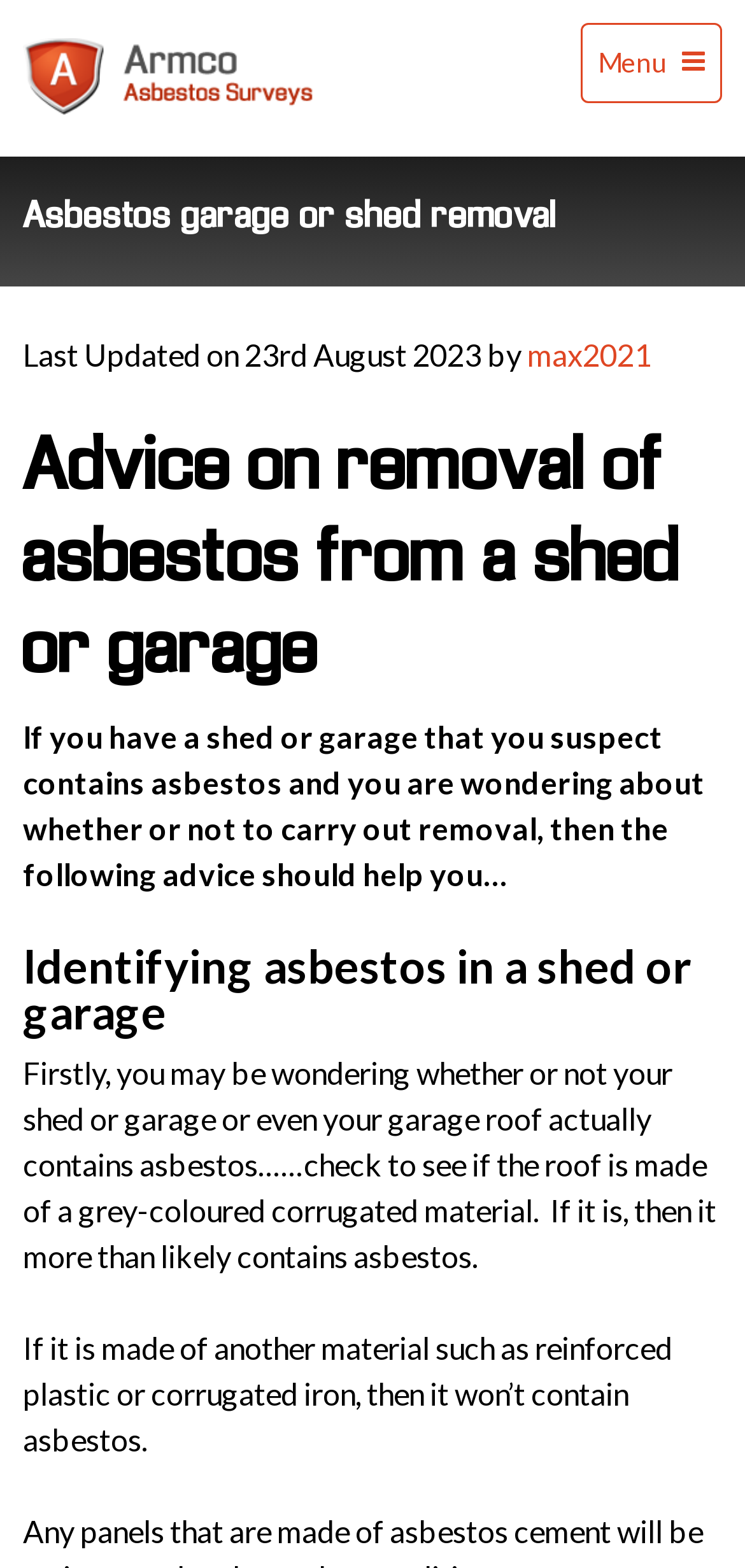Consider the image and give a detailed and elaborate answer to the question: 
What is the suspected material of the garage roof?

According to the webpage, if the roof is made of a grey-coloured corrugated material, then it more than likely contains asbestos, as mentioned in the section 'Identifying asbestos in a shed or garage'.